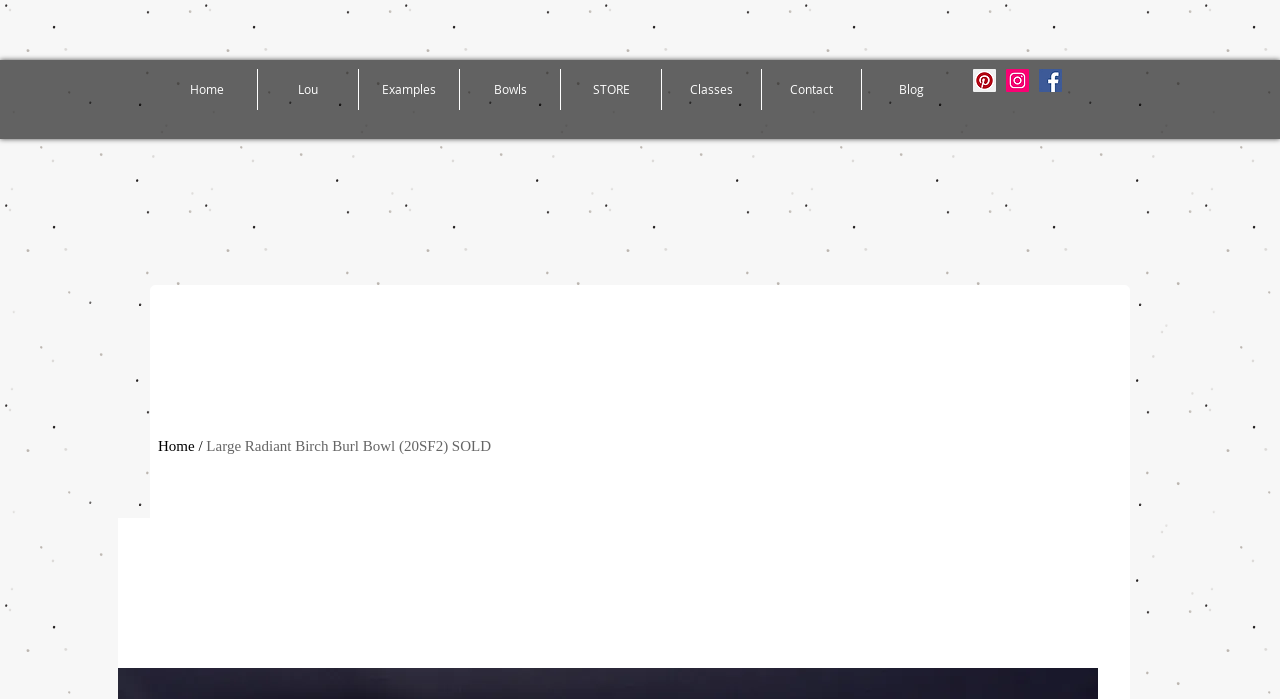Use a single word or phrase to answer this question: 
What type of item is being sold?

Bowl